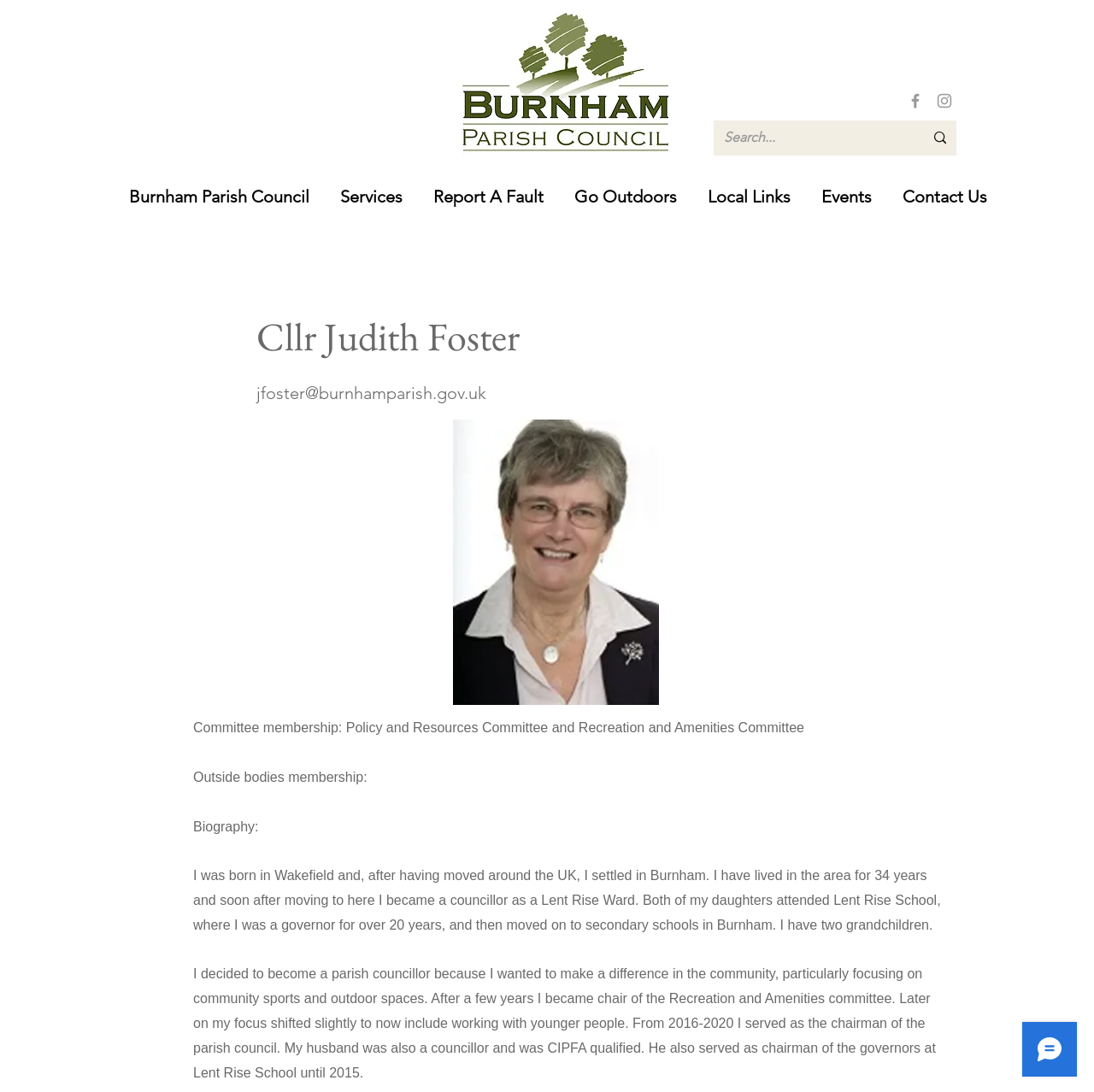Please find the bounding box coordinates for the clickable element needed to perform this instruction: "Check Facebook page".

[0.828, 0.084, 0.845, 0.101]